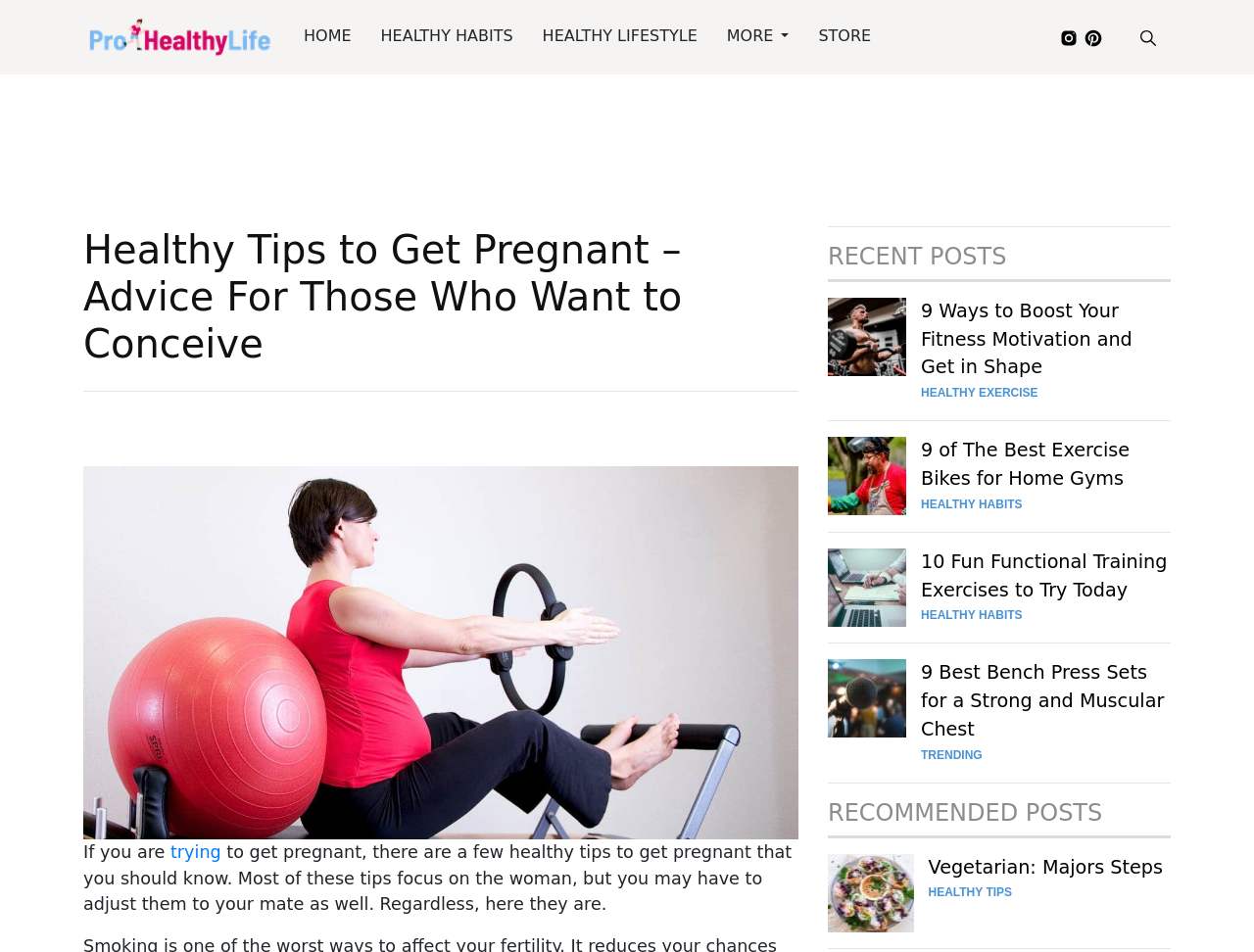What is the category of the post '9 Ways to Boost Your Fitness Motivation and Get in Shape'?
Your answer should be a single word or phrase derived from the screenshot.

HEALTHY EXERCISE